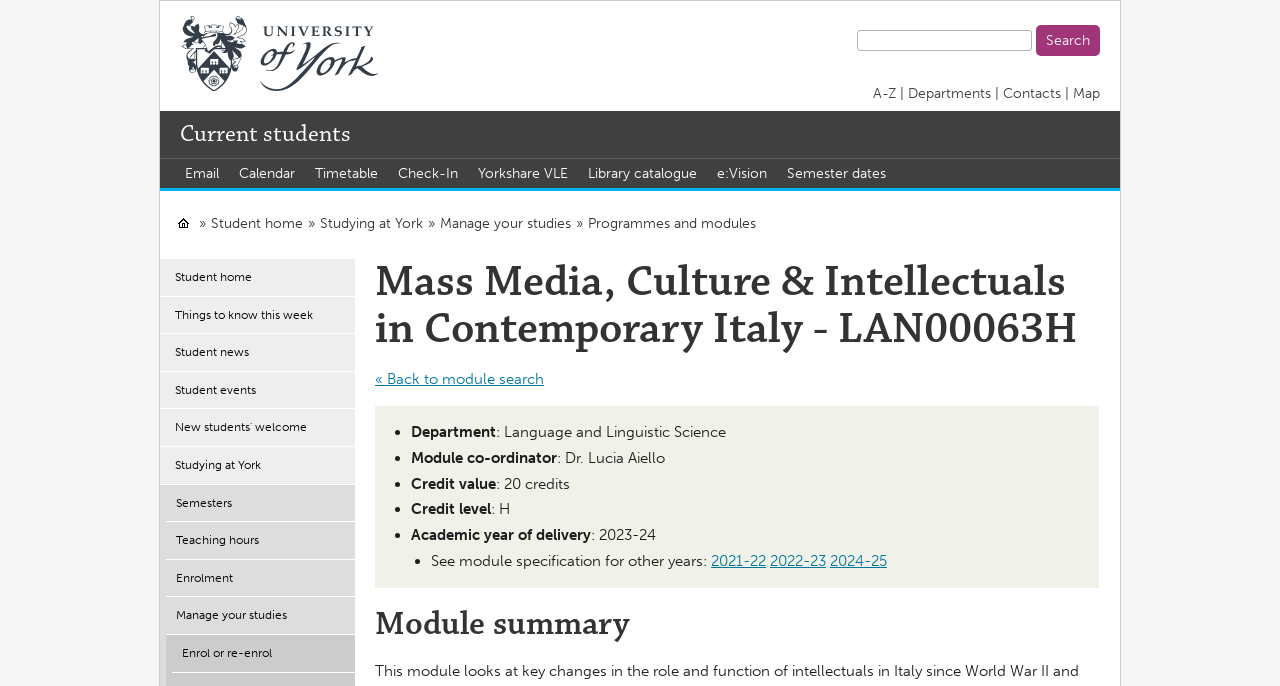Who is the module co-ordinator?
Look at the image and construct a detailed response to the question.

I found the answer by looking at the blockquote element which contains a list of details about the module, and one of the list items mentions the module co-ordinator as Dr. Lucia Aiello.